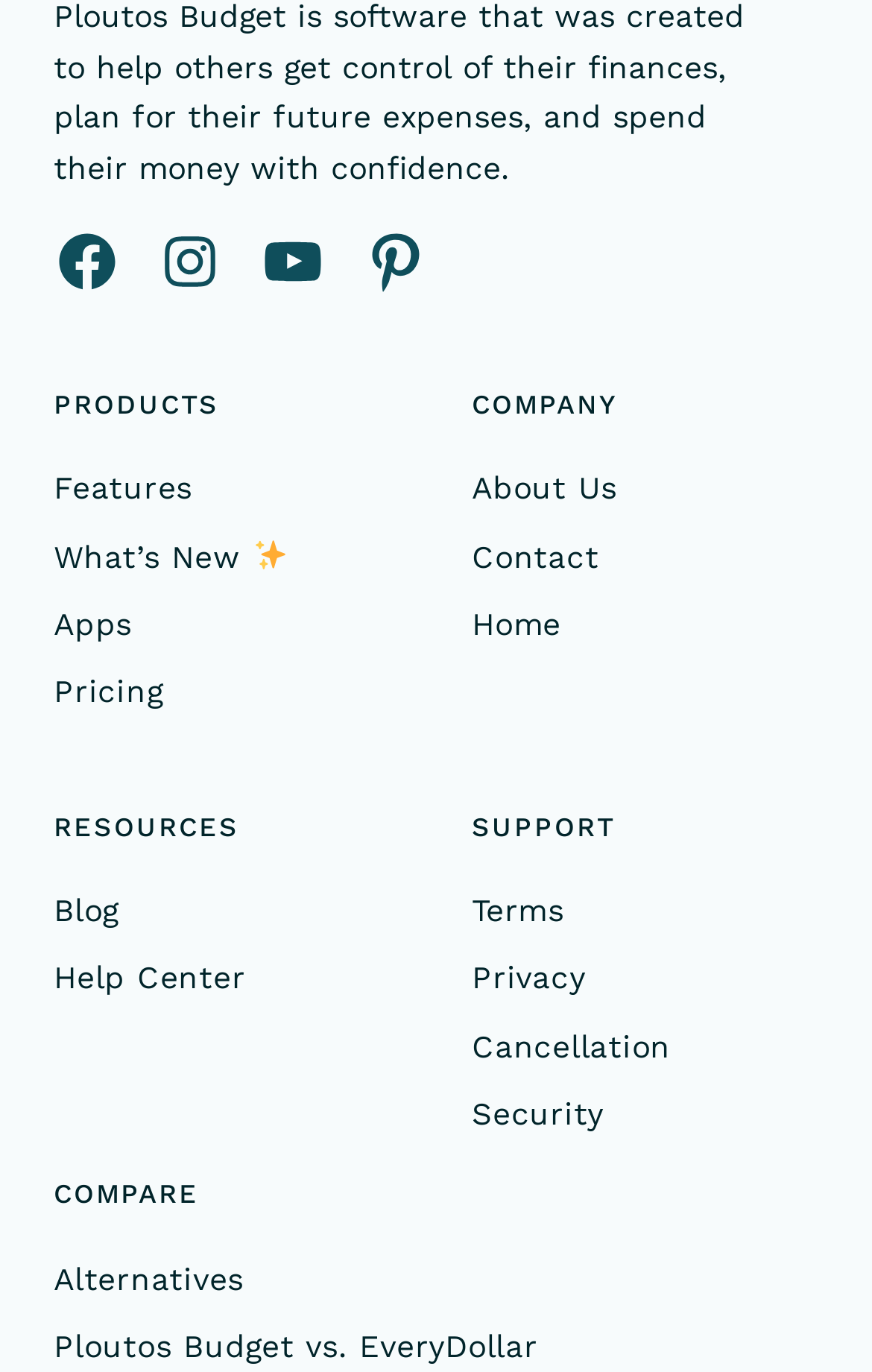How many social media links are there?
Give a detailed response to the question by analyzing the screenshot.

I counted the number of social media links at the top of the webpage, which are Facebook, Instagram, YouTube, and Pinterest, and found that there are 4 social media links.